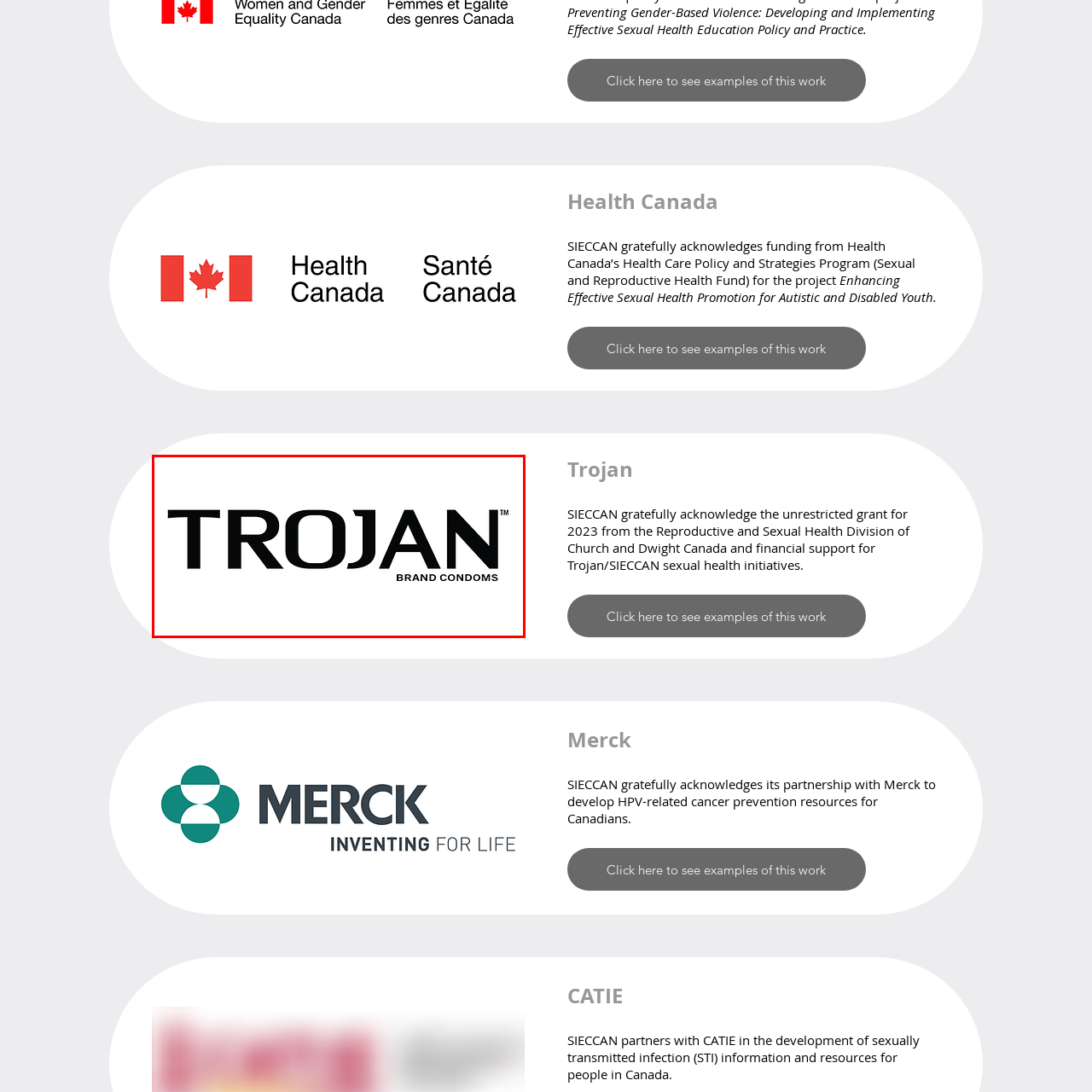Offer an in-depth description of the scene contained in the red rectangle.

The image prominently features the logo of Trojan Brand Condoms, a well-known name in the sexual health industry. The bold, black lettering of "TROJAN" stands out against a white background, asserting the brand's identity. Below the main logo, "BRAND CONDOMS" is displayed, emphasizing its focus on sexual health and protection. This logo is part of the broader context of sexual health education and advocacy, as highlighted in association with initiatives supported by SIECCAN and Health Canada. These efforts aim to enhance effective sexual health promotion, particularly among youth and underserved communities, reflecting the importance of informed choices regarding sexual health and wellness.